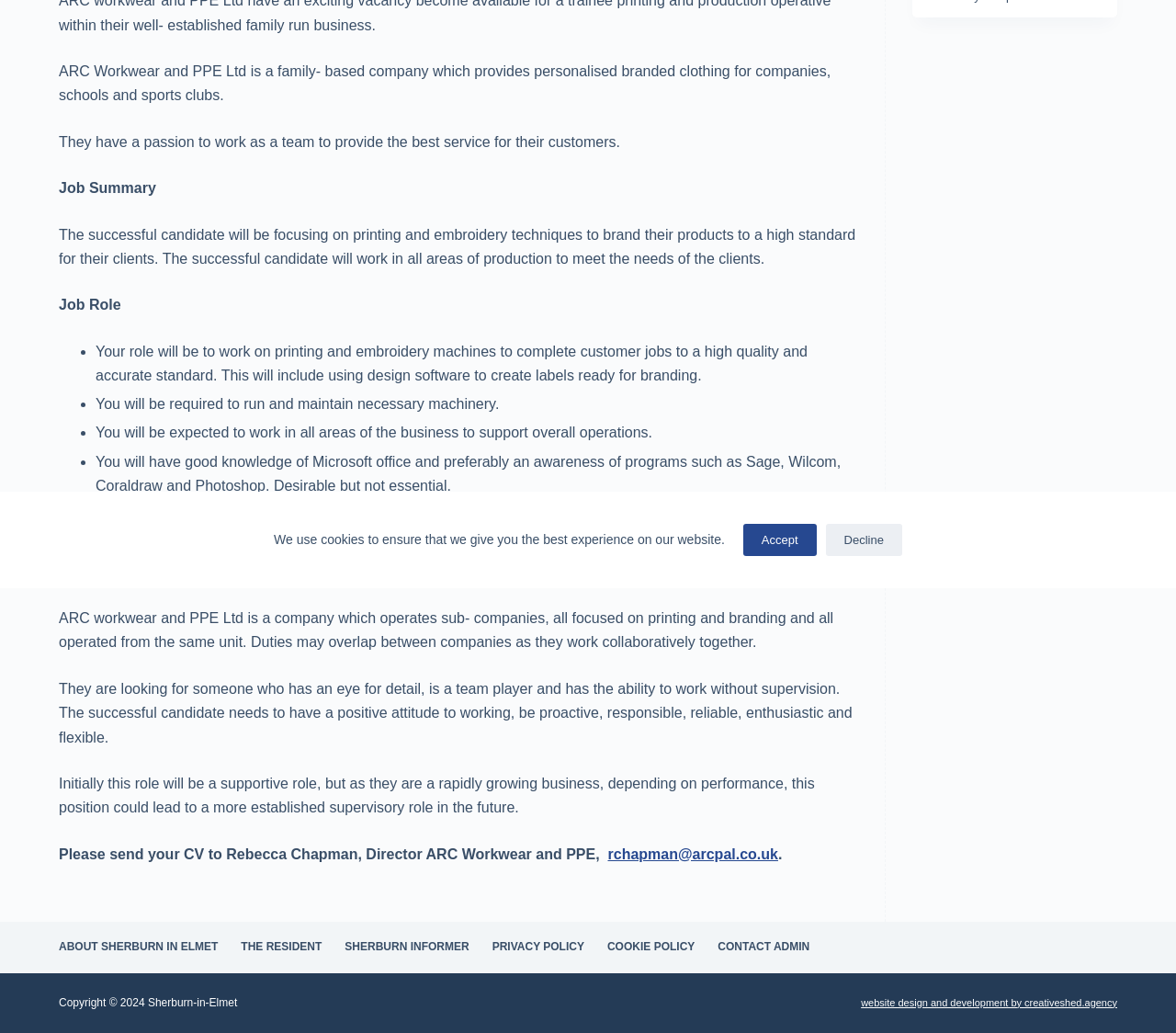Provide the bounding box coordinates for the UI element that is described by this text: "About Us". The coordinates should be in the form of four float numbers between 0 and 1: [left, top, right, bottom].

None